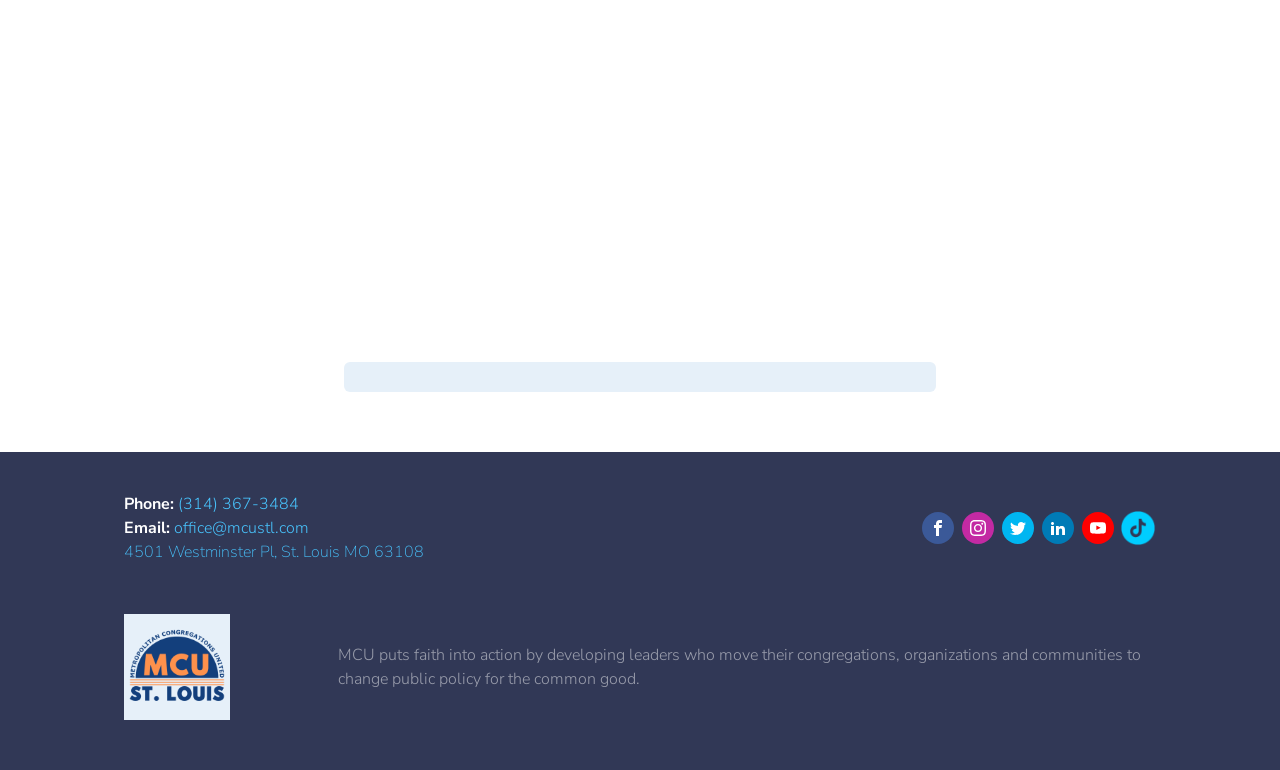Give the bounding box coordinates for the element described as: "MCU on Instagram".

[0.752, 0.664, 0.777, 0.706]